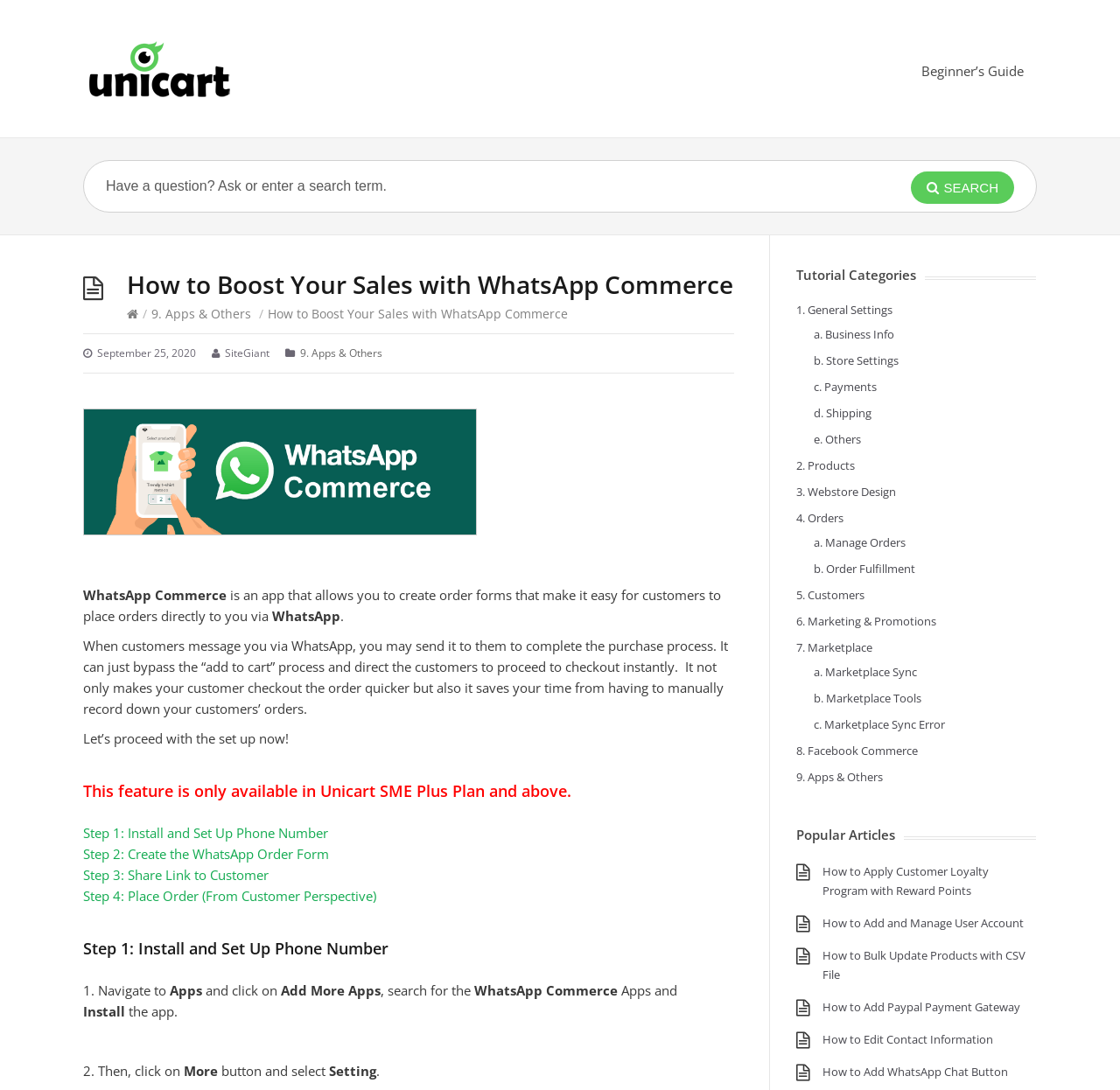Provide an in-depth caption for the elements present on the webpage.

The webpage is a support center article titled "How to Boost Your Sales with WhatsApp Commerce" on the UniCart platform. At the top, there is a header section with a link to the UniCart Support Center and a search bar with a placeholder text "Have a question? Ask or enter a search term." Next to the search bar, there is a search button with a magnifying glass icon.

Below the header section, there is a main content area with a heading that repeats the title of the article. The article is divided into several sections, including an introduction, setup instructions, and step-by-step guides. The introduction explains what WhatsApp Commerce is and how it can help customers place orders quickly.

The setup instructions are divided into four steps, each with a link to a more detailed guide. The steps are: Install and Set Up Phone Number, Create the WhatsApp Order Form, Share Link to Customer, and Place Order (From Customer Perspective).

To the right of the main content area, there is a sidebar with several sections. The first section is a list of tutorial categories, including General Settings, Products, Webstore Design, Orders, Customers, Marketing & Promotions, Marketplace, Facebook Commerce, and Apps & Others. Each category has a list of subtopics with links to related articles.

Below the tutorial categories, there is a section titled "Popular Articles" with a list of links to other support center articles, including guides on customer loyalty programs, user account management, bulk product updates, PayPal payment gateways, contact information editing, and WhatsApp chat buttons.

Overall, the webpage is a comprehensive guide to setting up and using WhatsApp Commerce on the UniCart platform, with additional resources and related articles available in the sidebar.